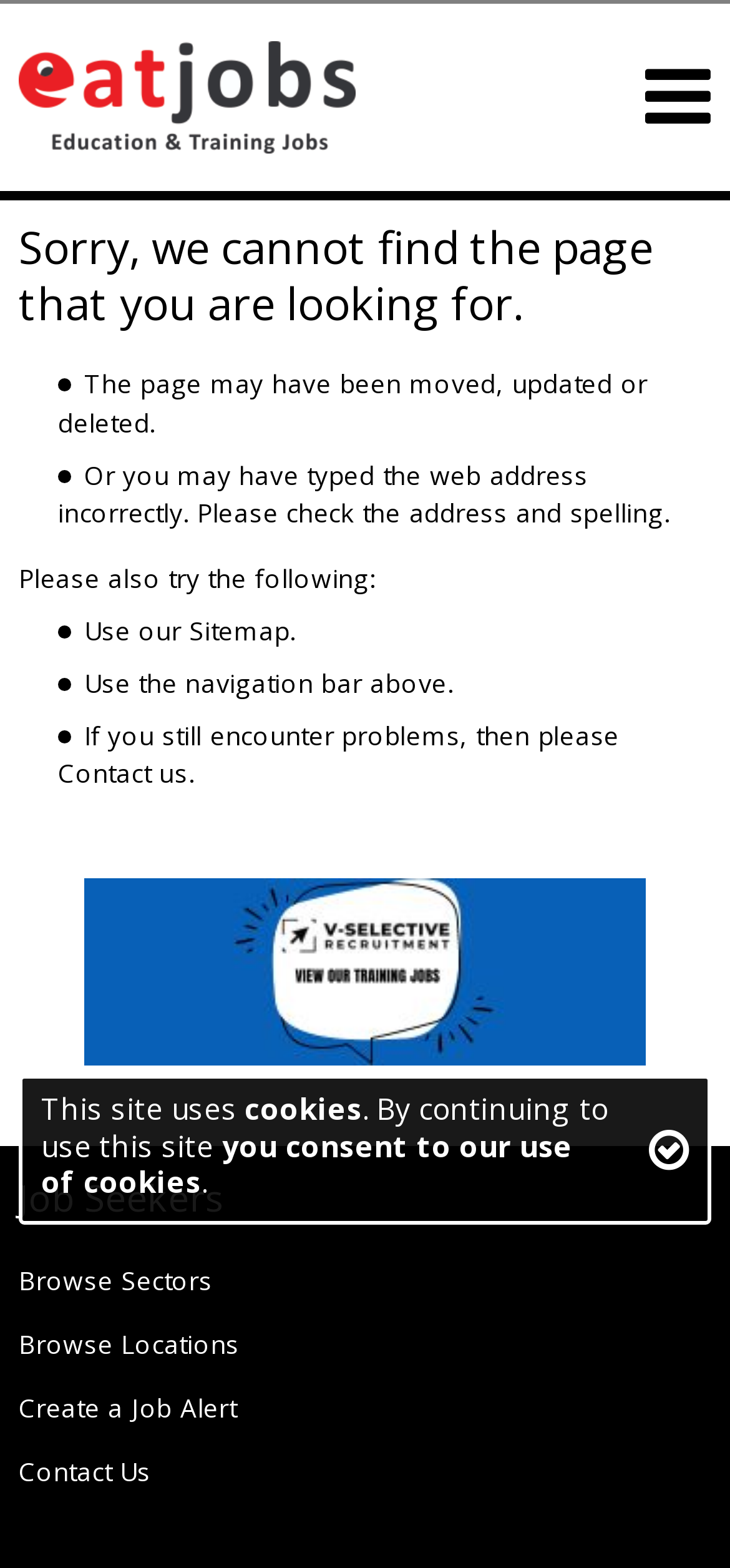What type of job seekers is this website for?
Refer to the image and provide a thorough answer to the question.

Based on the link provided, it appears that this website is specifically for job seekers looking for selective training jobs, which might require specialized skills or training.